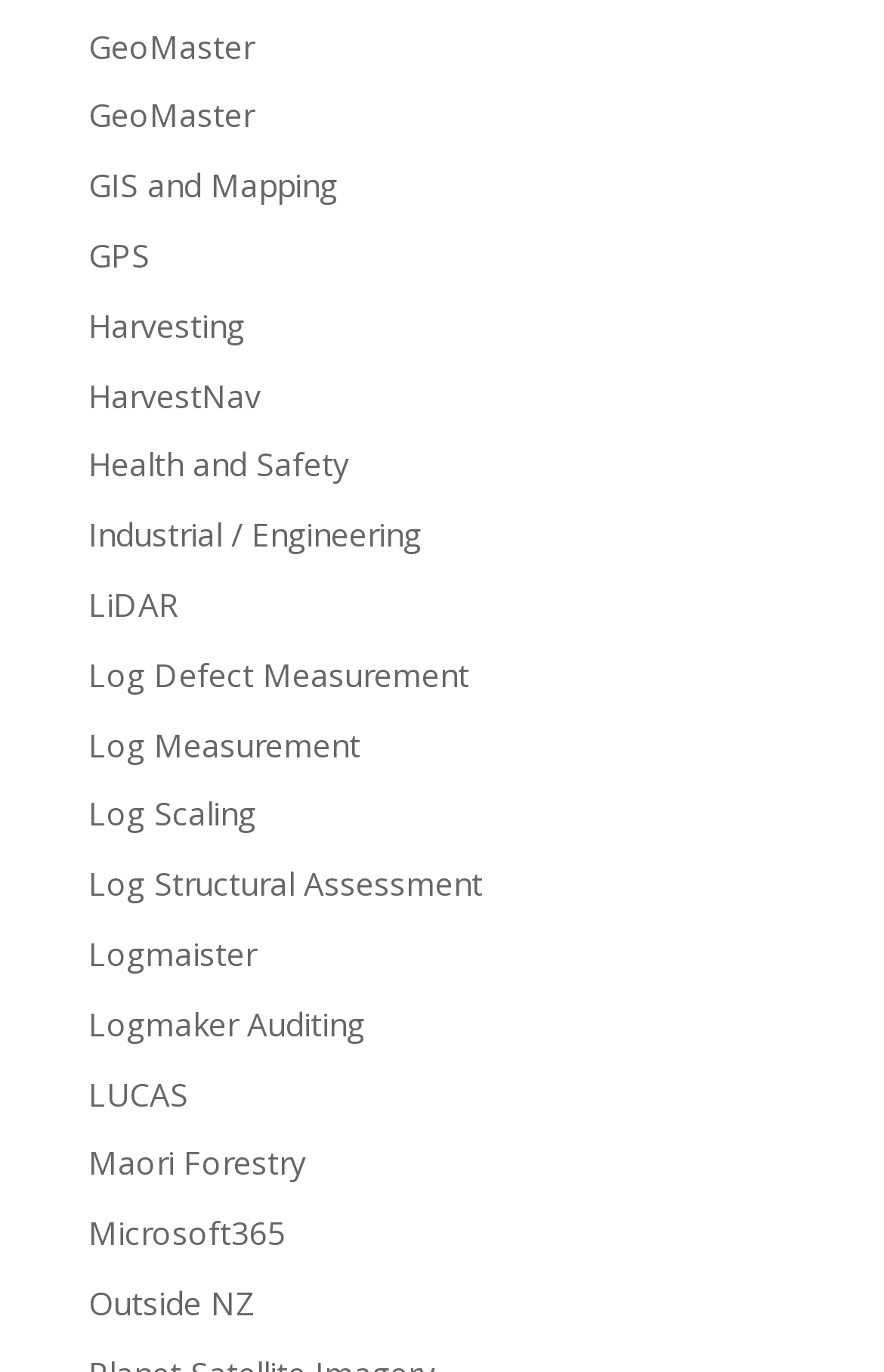Using the element description provided, determine the bounding box coordinates in the format (top-left x, top-left y, bottom-right x, bottom-right y). Ensure that all values are floating point numbers between 0 and 1. Element description: Microsoft365

[0.1, 0.883, 0.323, 0.914]